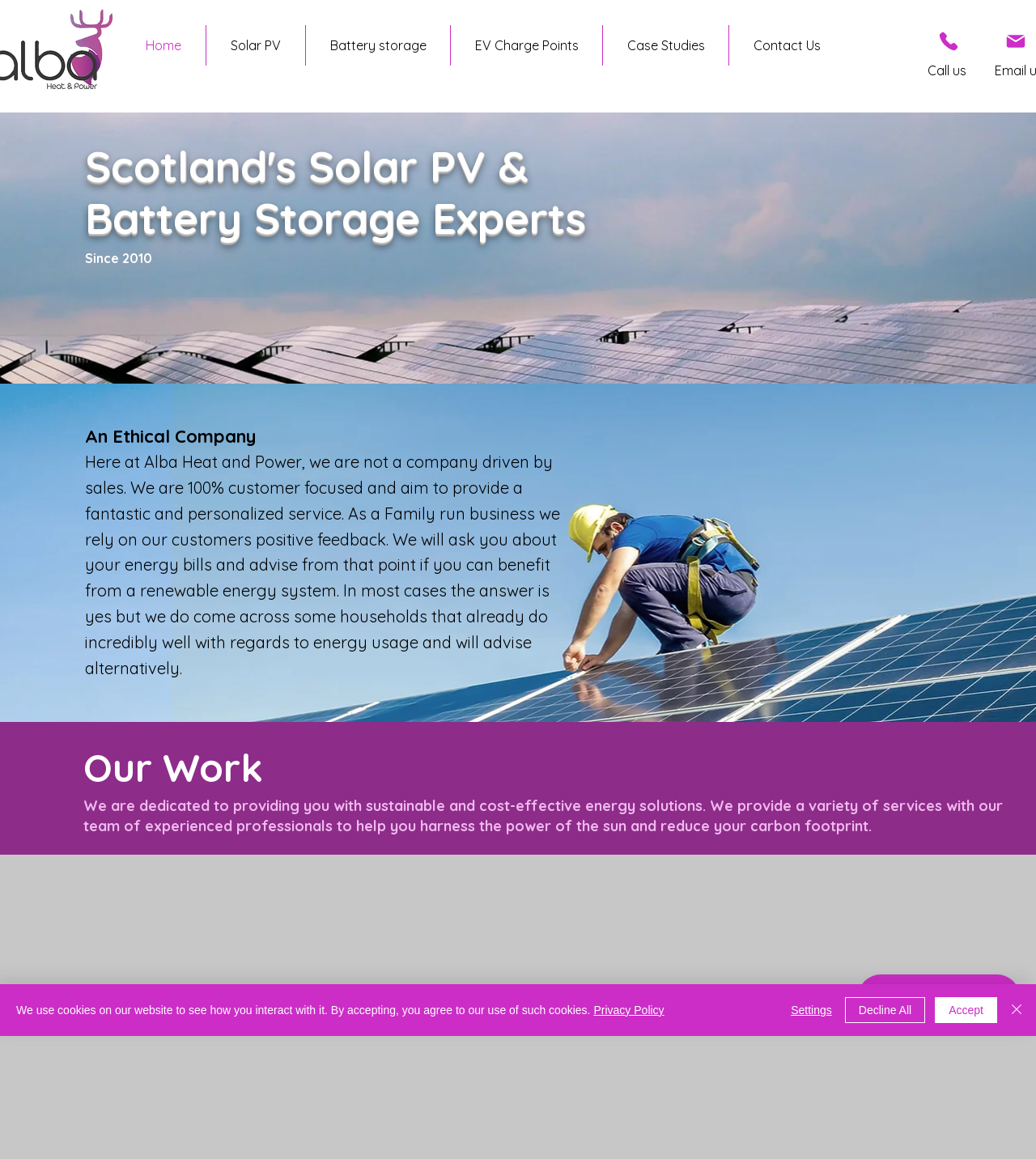Identify the bounding box coordinates for the element that needs to be clicked to fulfill this instruction: "Check the Case Studies". Provide the coordinates in the format of four float numbers between 0 and 1: [left, top, right, bottom].

[0.582, 0.022, 0.703, 0.057]